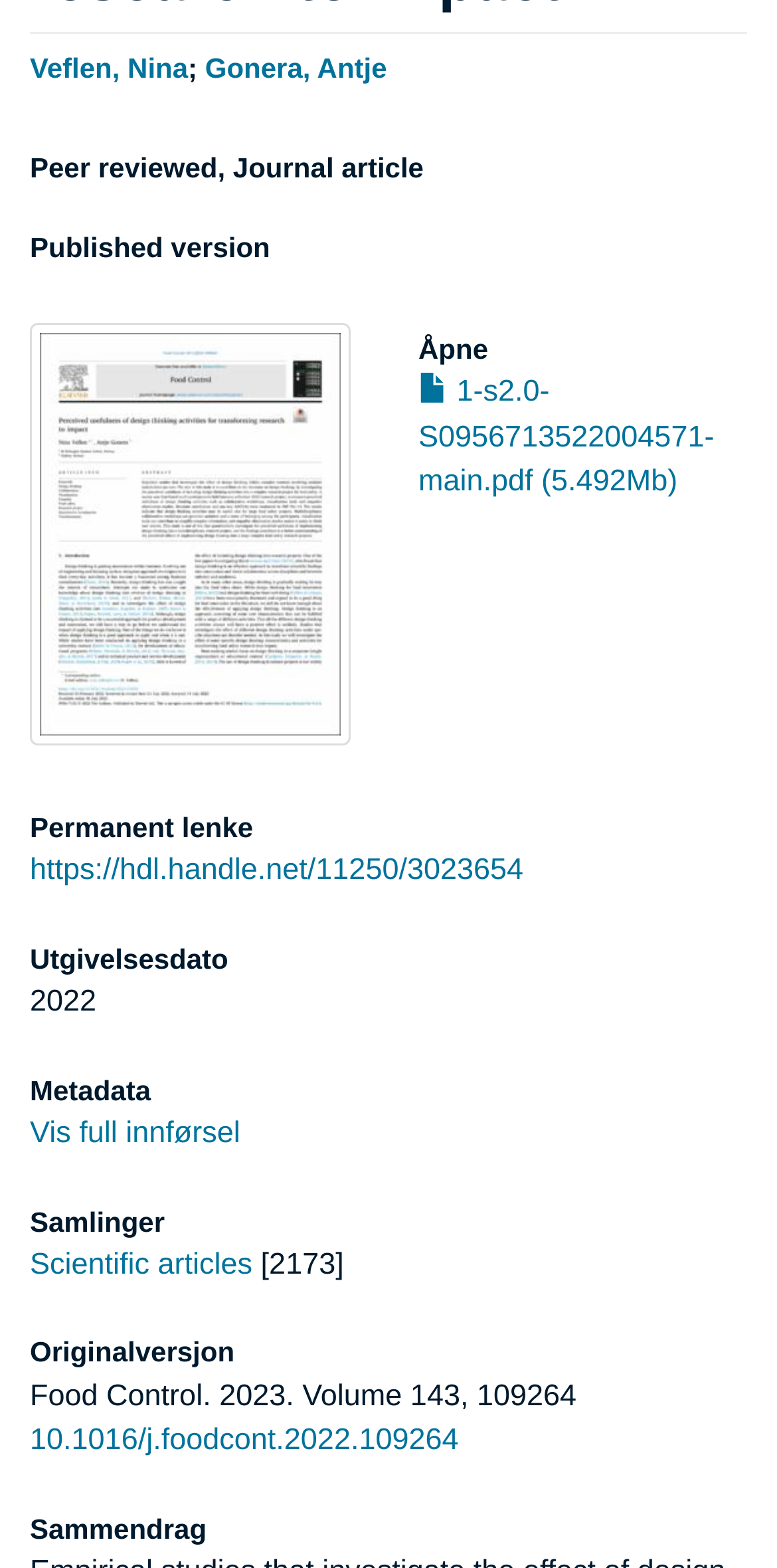Find the bounding box coordinates of the UI element according to this description: "Vis full innførsel".

[0.038, 0.712, 0.309, 0.733]